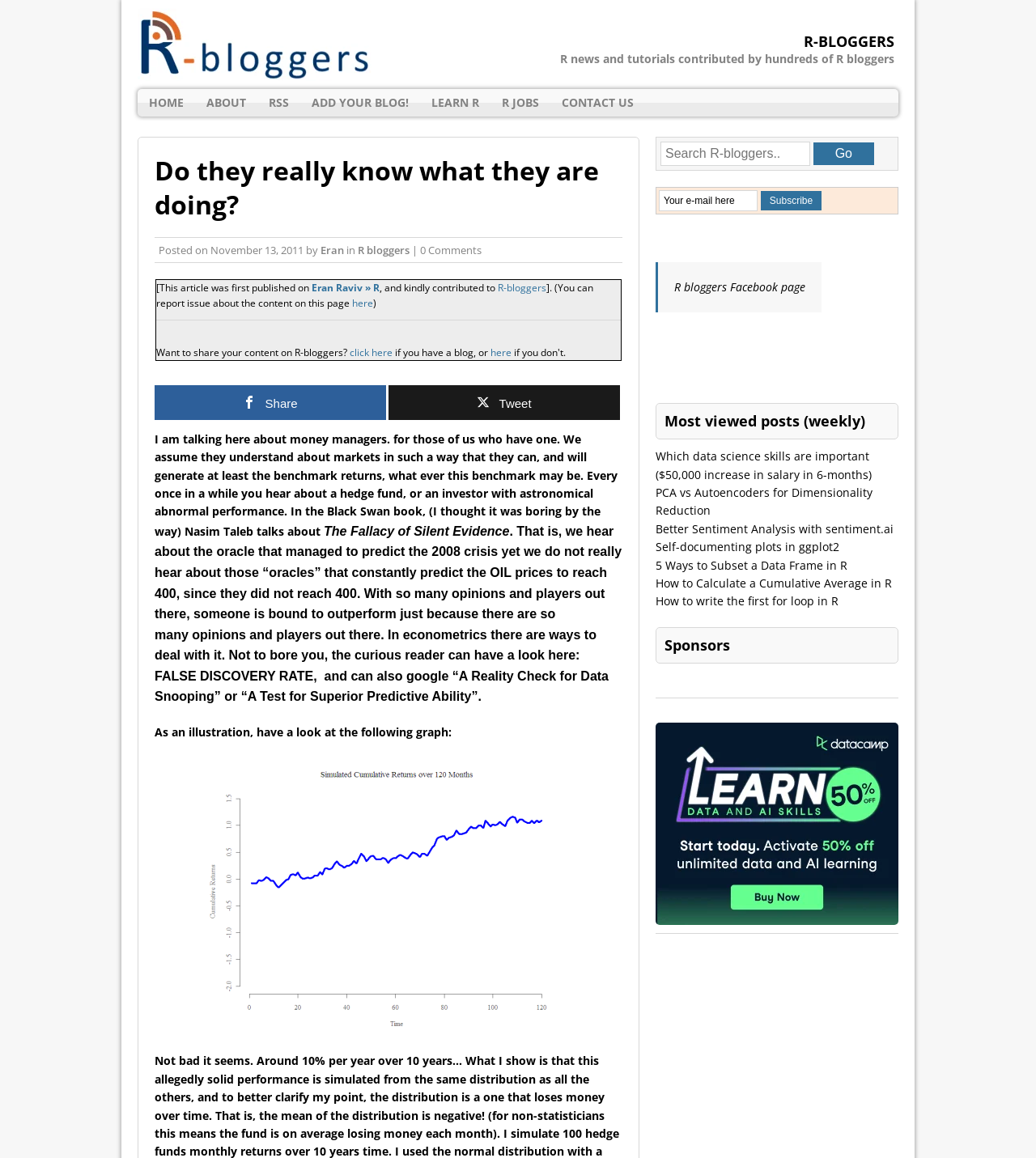Identify the bounding box coordinates of the element that should be clicked to fulfill this task: "Subscribe to R-bloggers newsletter". The coordinates should be provided as four float numbers between 0 and 1, i.e., [left, top, right, bottom].

[0.734, 0.165, 0.793, 0.182]